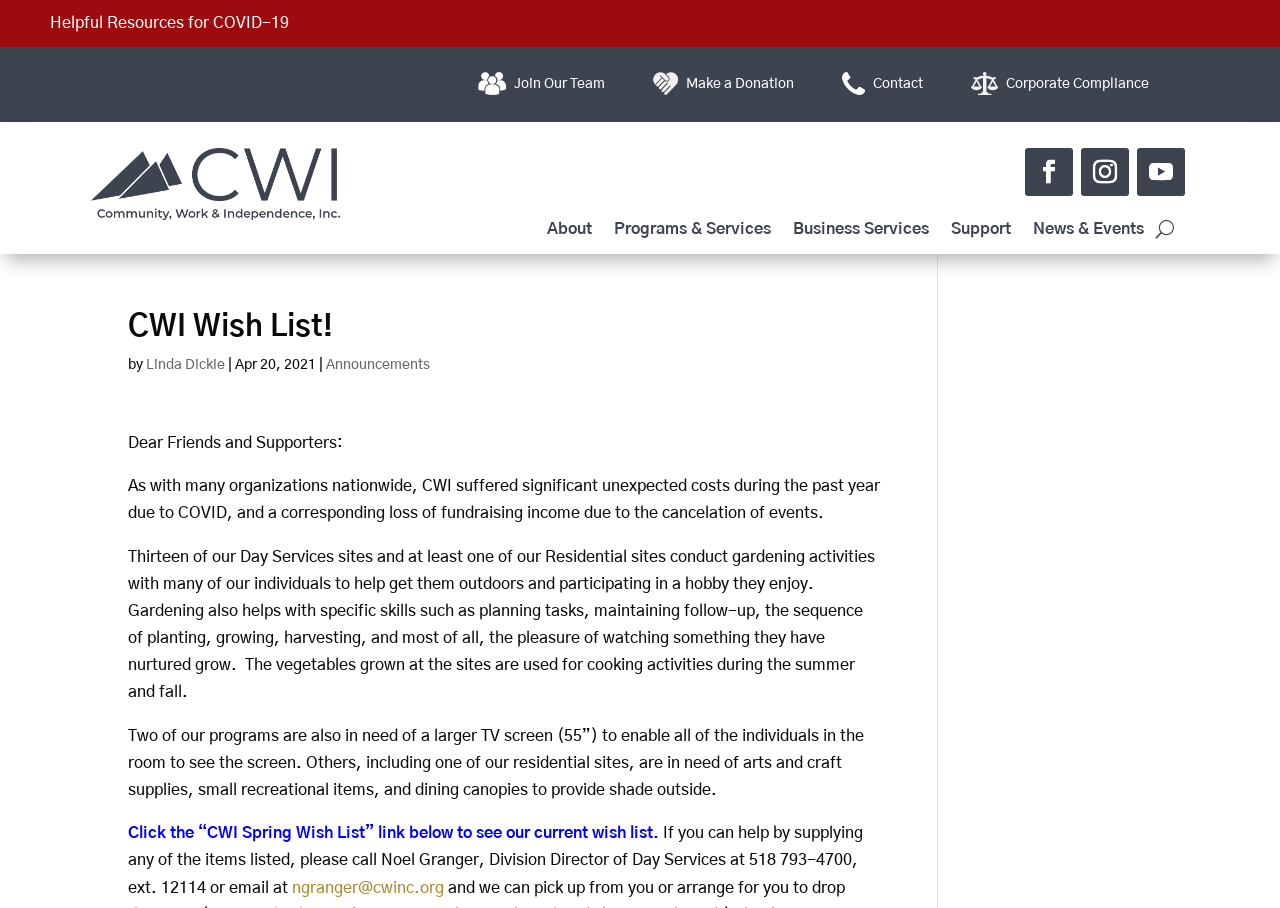Please locate the bounding box coordinates of the region I need to click to follow this instruction: "Click the 'SDGs DECLARATION' link".

None